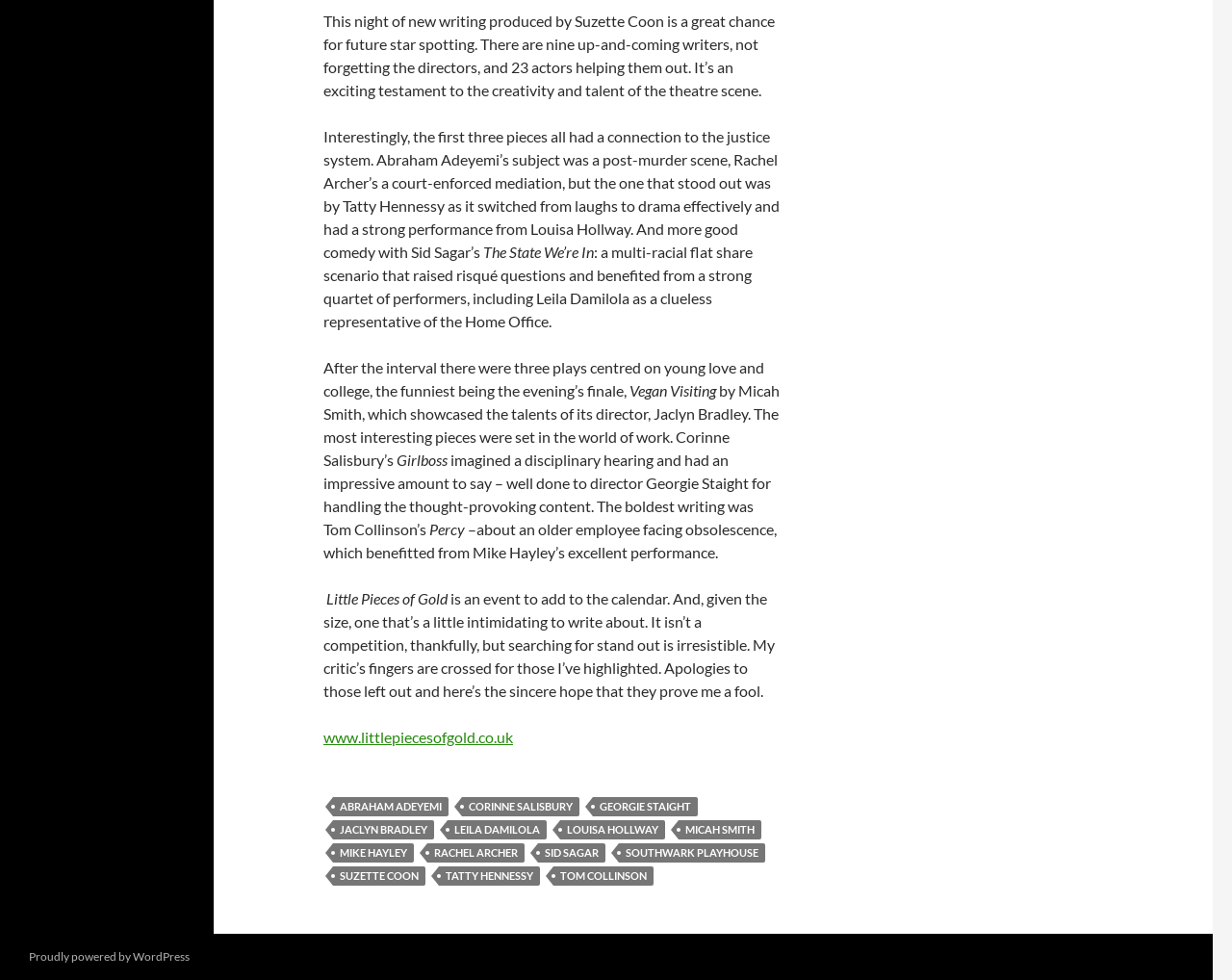Who is the producer of the event?
Respond to the question with a well-detailed and thorough answer.

I found the name of the producer of the event by reading the introductory paragraph, which states that the event is 'produced by Suzette Coon'.